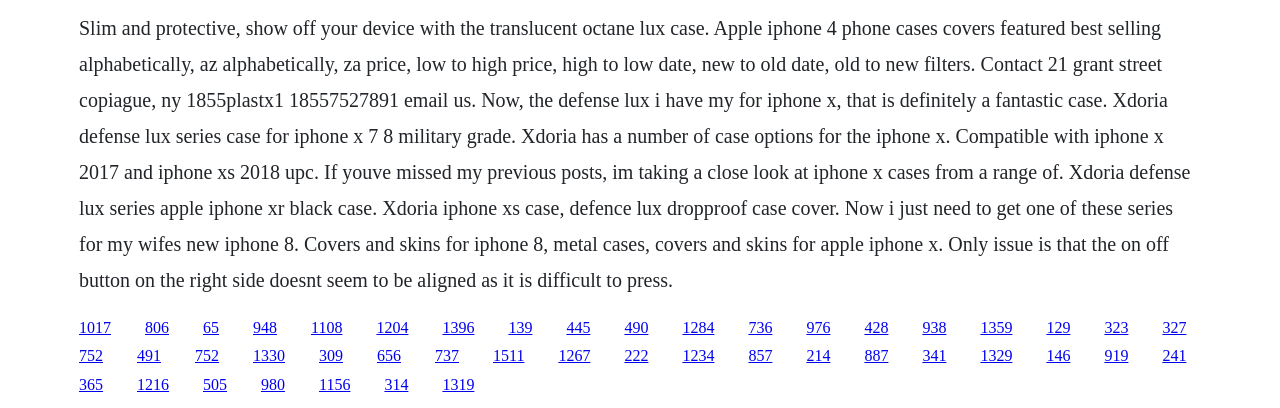Please find the bounding box coordinates of the element that must be clicked to perform the given instruction: "Click on the '1396' link". The coordinates should be four float numbers from 0 to 1, i.e., [left, top, right, bottom].

[0.346, 0.781, 0.371, 0.823]